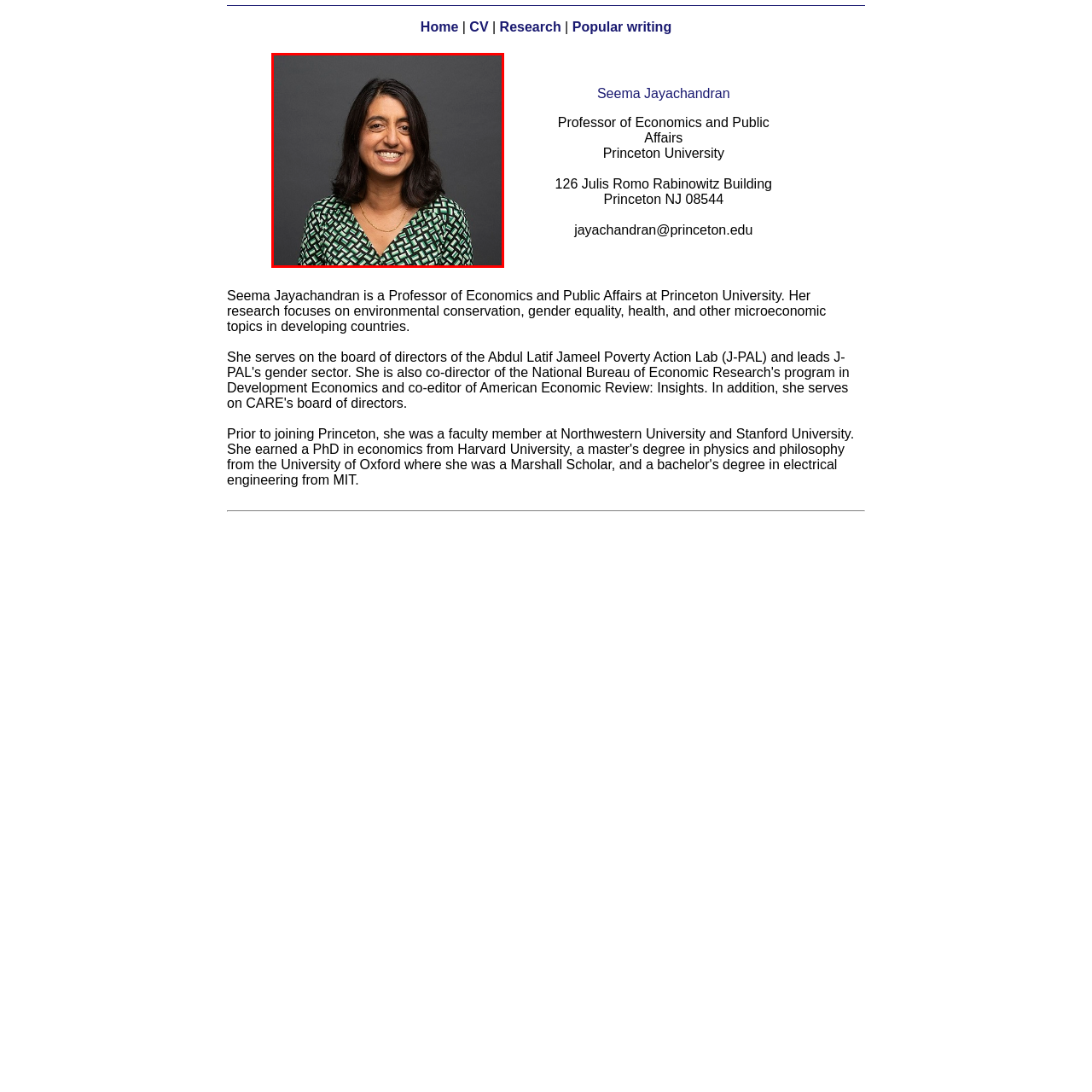Offer a detailed explanation of the scene within the red bounding box.

This image features Seema Jayachandran, a prominent academic known for her role as a Professor of Economics and Public Affairs at Princeton University. She is depicted smiling in front of a neutral gray backdrop, showcasing her approachable demeanor. Dressed in a stylish green patterned blouse, she exudes confidence and warmth. 

Her research interests lie in significant global issues, including environmental conservation, gender equality, and health, particularly in developing countries. Notably, she serves on the board of directors for the Abdul Latif Jameel Poverty Action Lab (J-PAL) and leads initiatives in its gender sector, reflecting her commitment to impactful social change. Through her work at renowned institutions like Northwestern University and Stanford University, along with her academic achievements, including a PhD from Harvard and degrees from Oxford and MIT, she exemplifies dedication to both education and research.